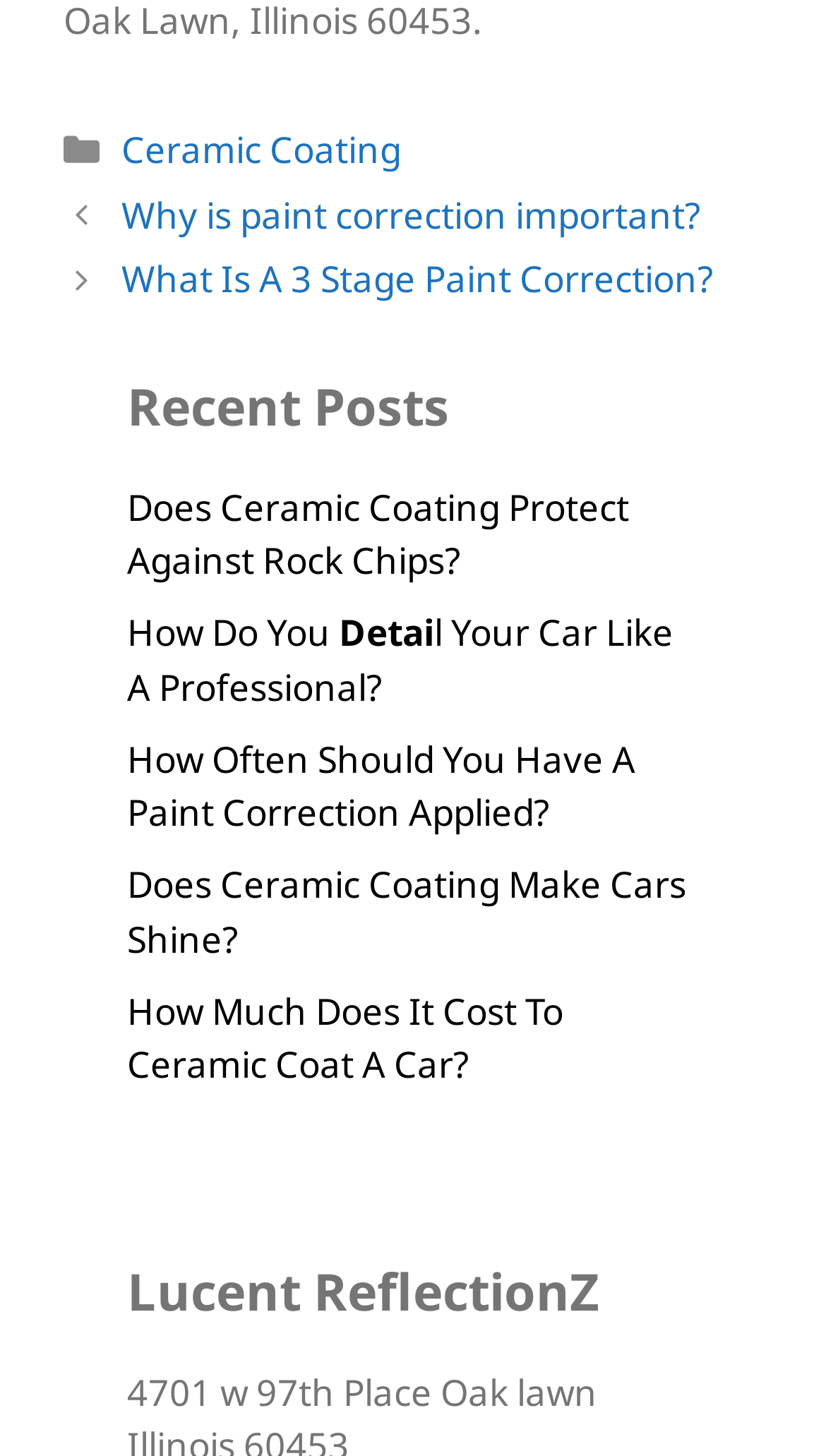Determine the bounding box coordinates for the area you should click to complete the following instruction: "Click on 'Ceramic Coating'".

[0.147, 0.086, 0.485, 0.12]